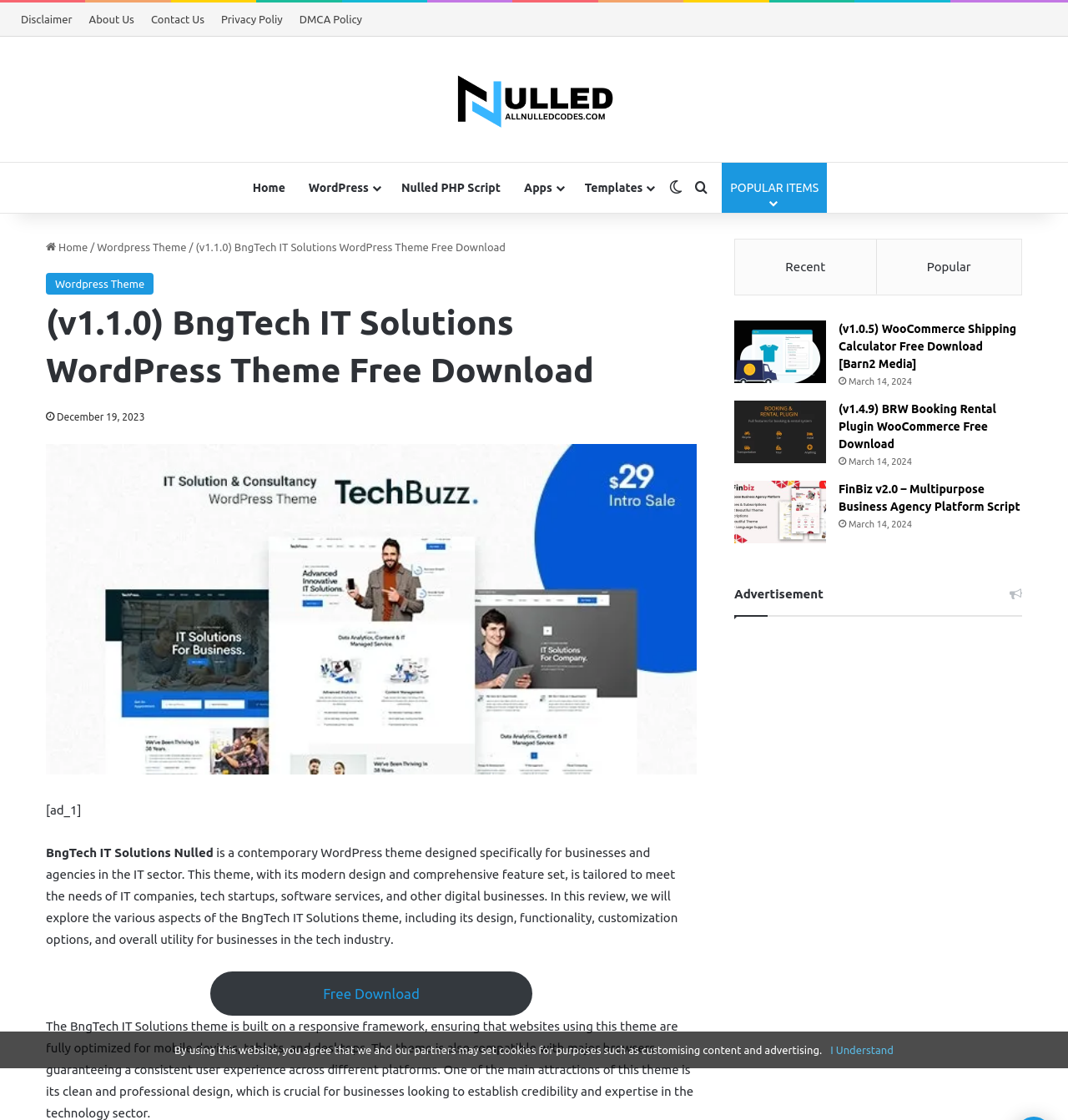Determine the bounding box of the UI component based on this description: "Templates". The bounding box coordinates should be four float values between 0 and 1, i.e., [left, top, right, bottom].

[0.537, 0.145, 0.621, 0.19]